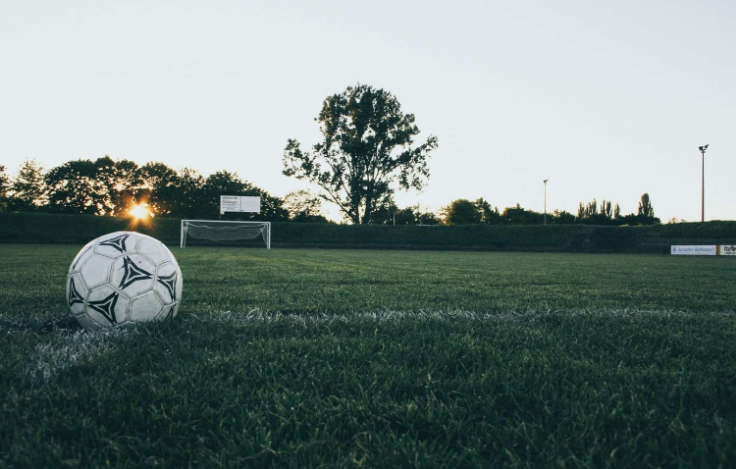Based on the visual content of the image, answer the question thoroughly: What is the atmosphere of the scene?

The caption describes the combination of natural light and the peaceful setting as creating an atmosphere that embodies the essence of football, which implies that the overall atmosphere of the scene is peaceful and serene.